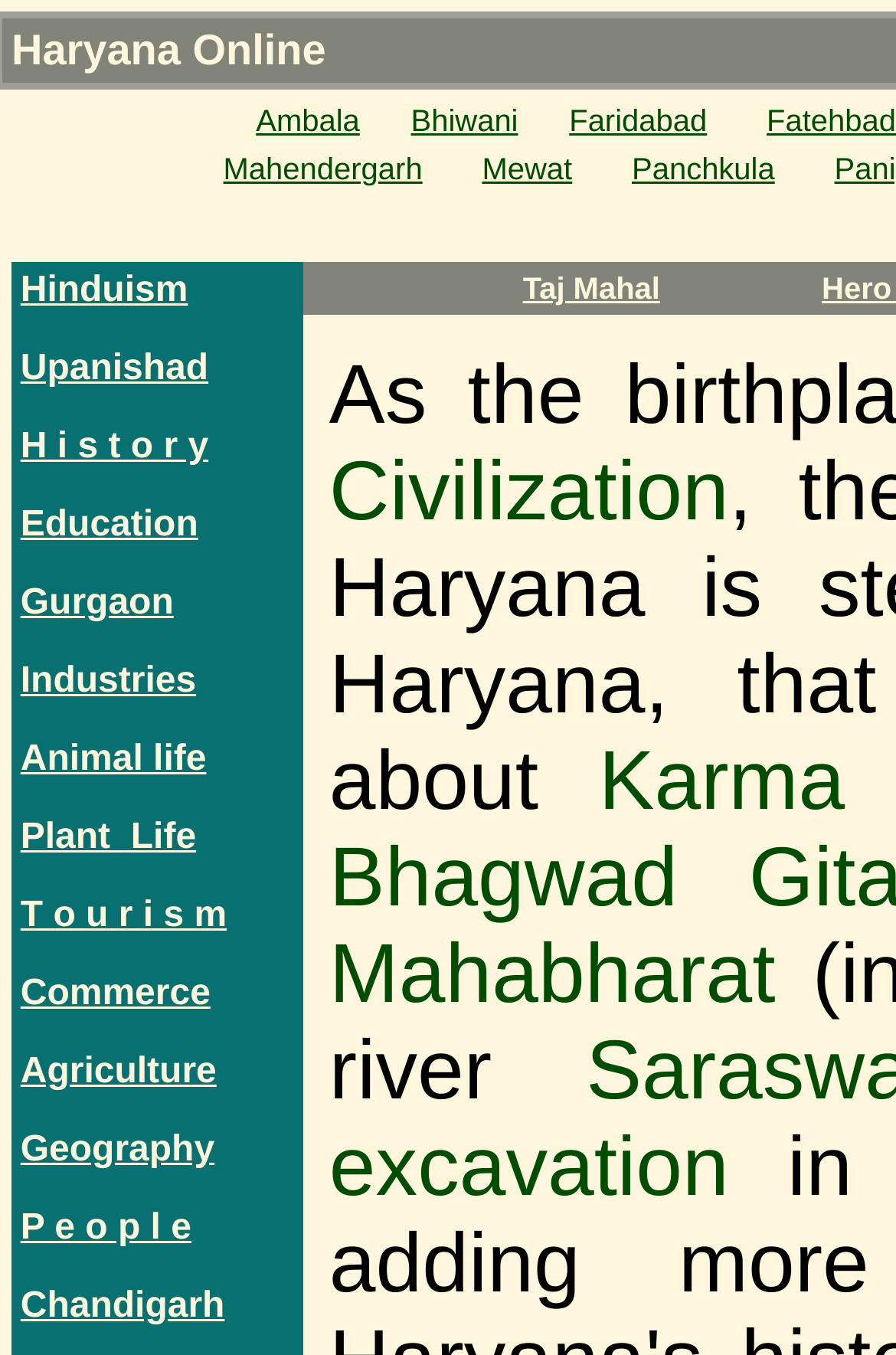From the details in the image, provide a thorough response to the question: How many categories are listed on the webpage?

I counted the number of categories listed on the webpage, which are Education, Tourism, Industry, Culture, Hinduism, History, Commerce, Agriculture, and Geography, and found that there are 9 categories listed on the webpage.